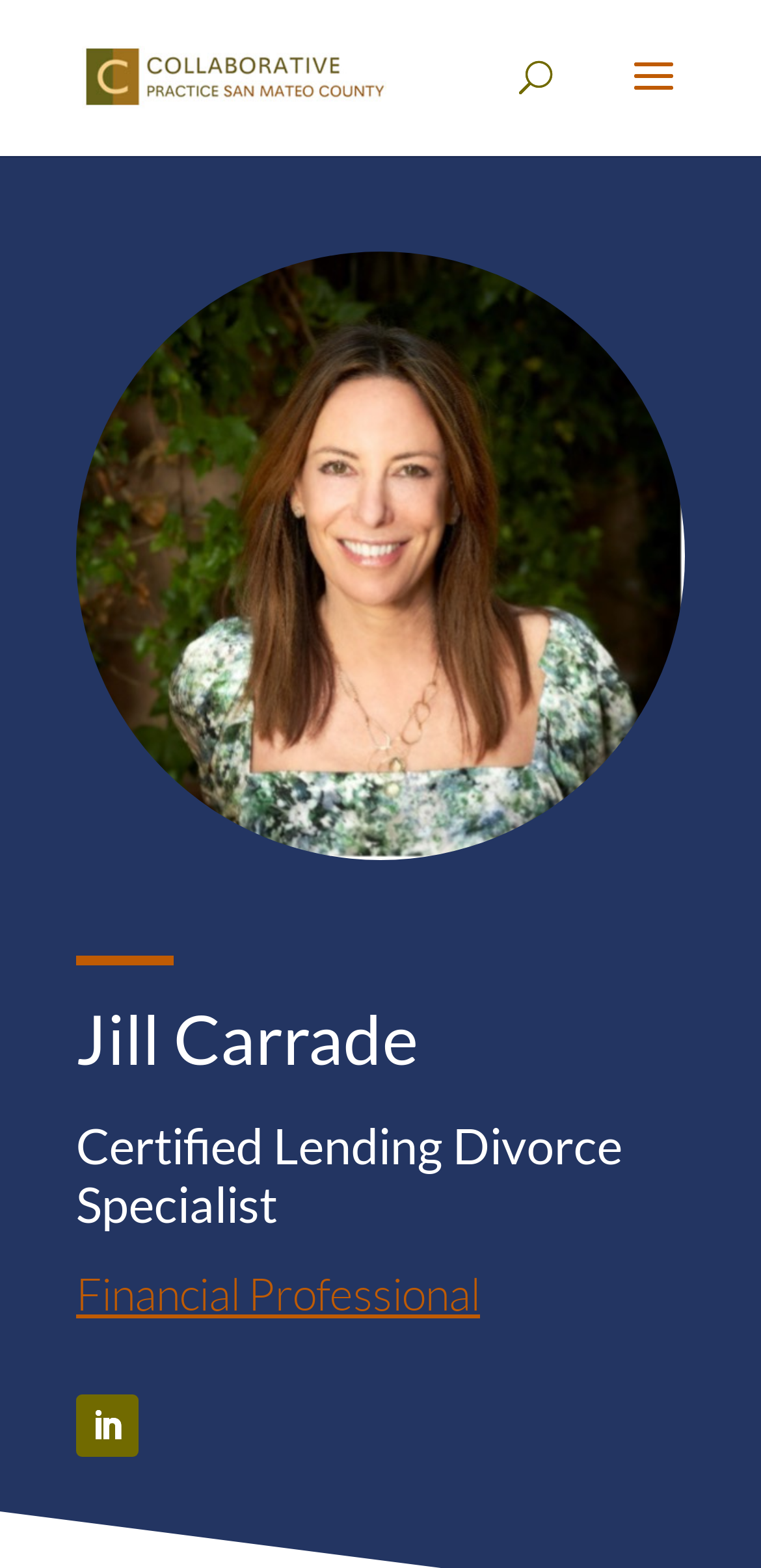Give a concise answer using only one word or phrase for this question:
How many images are on the webpage?

2